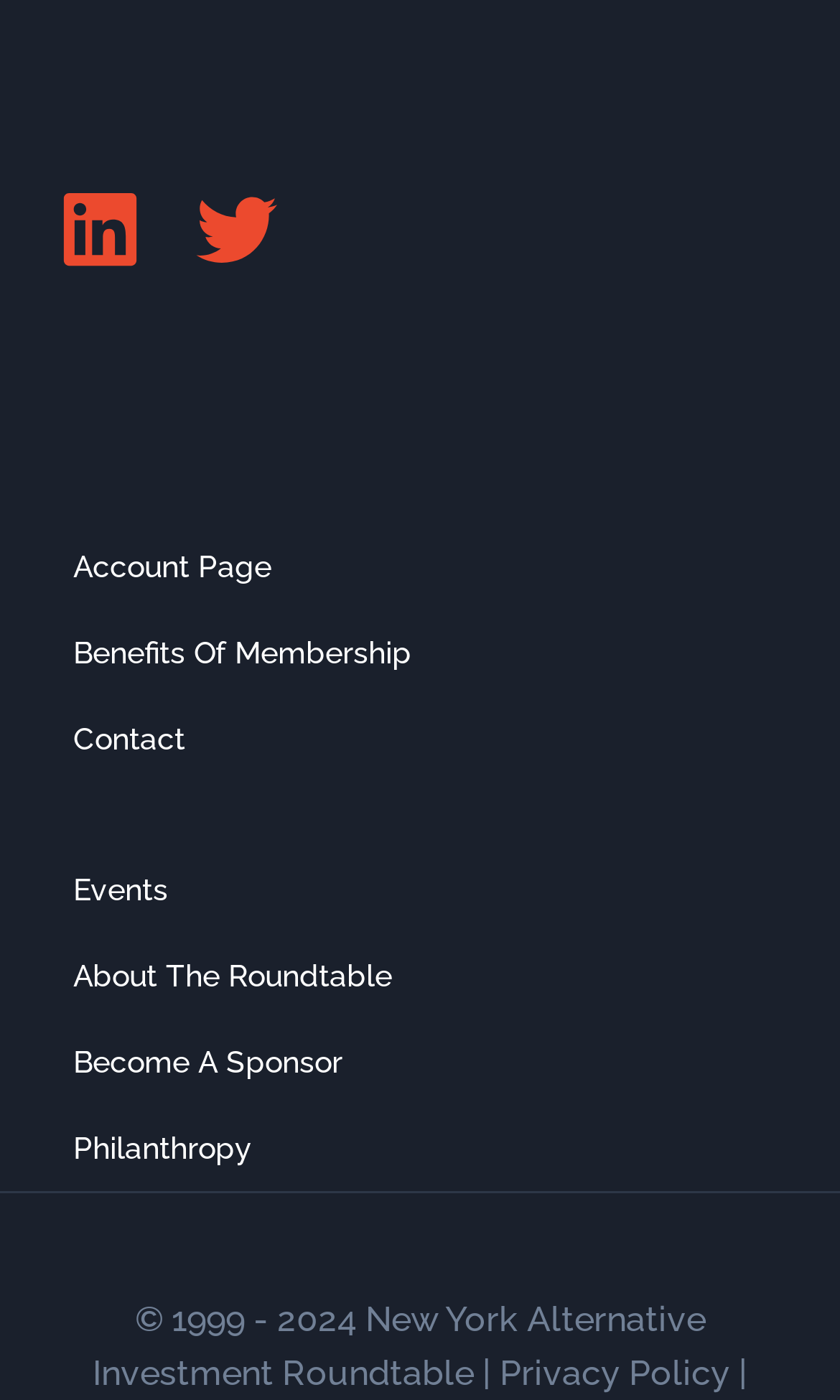Provide the bounding box coordinates of the HTML element this sentence describes: "Become a Sponsor". The bounding box coordinates consist of four float numbers between 0 and 1, i.e., [left, top, right, bottom].

[0.062, 0.727, 0.938, 0.789]